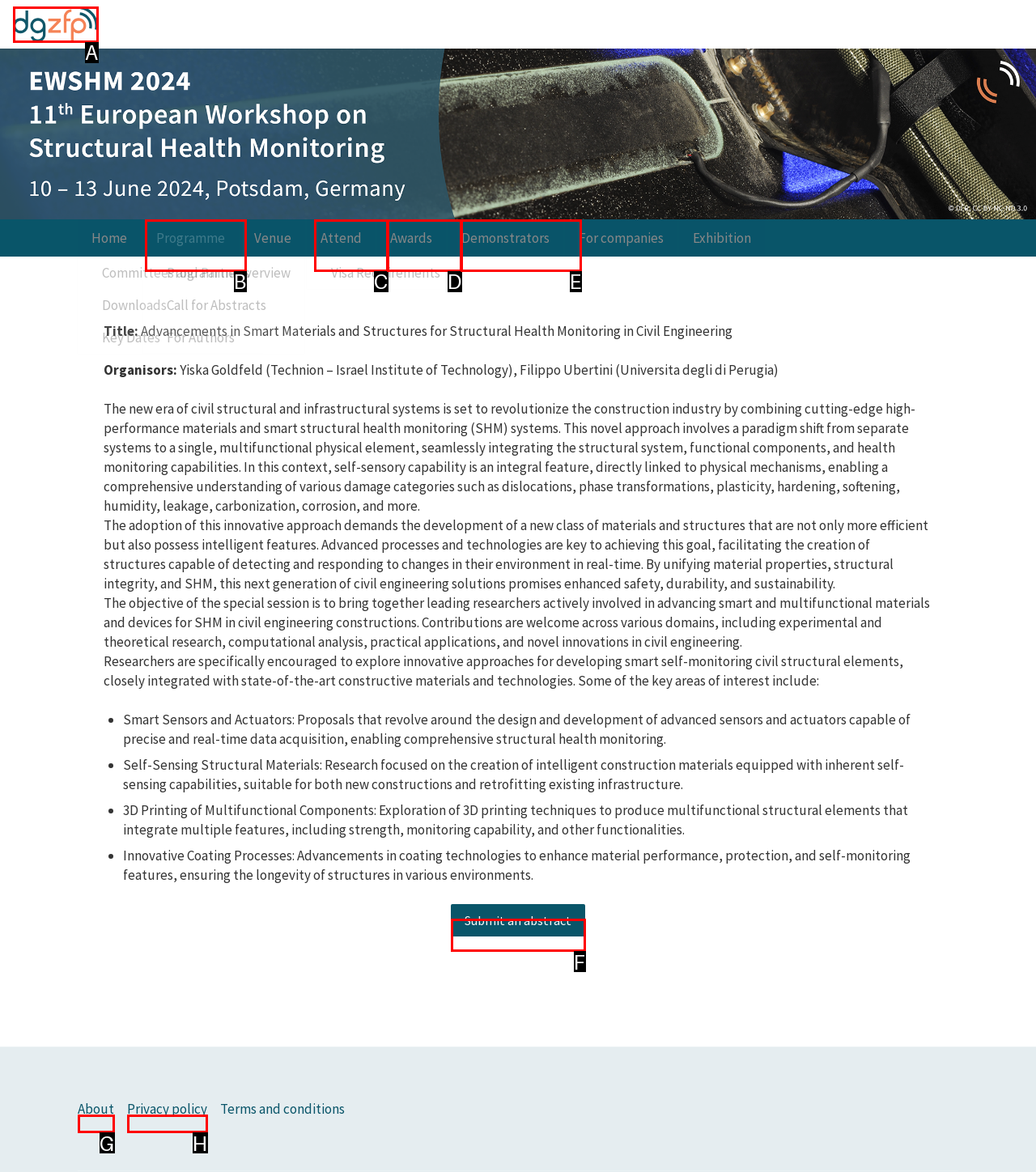Identify the letter of the UI element that fits the description: Submit an abstract
Respond with the letter of the option directly.

F